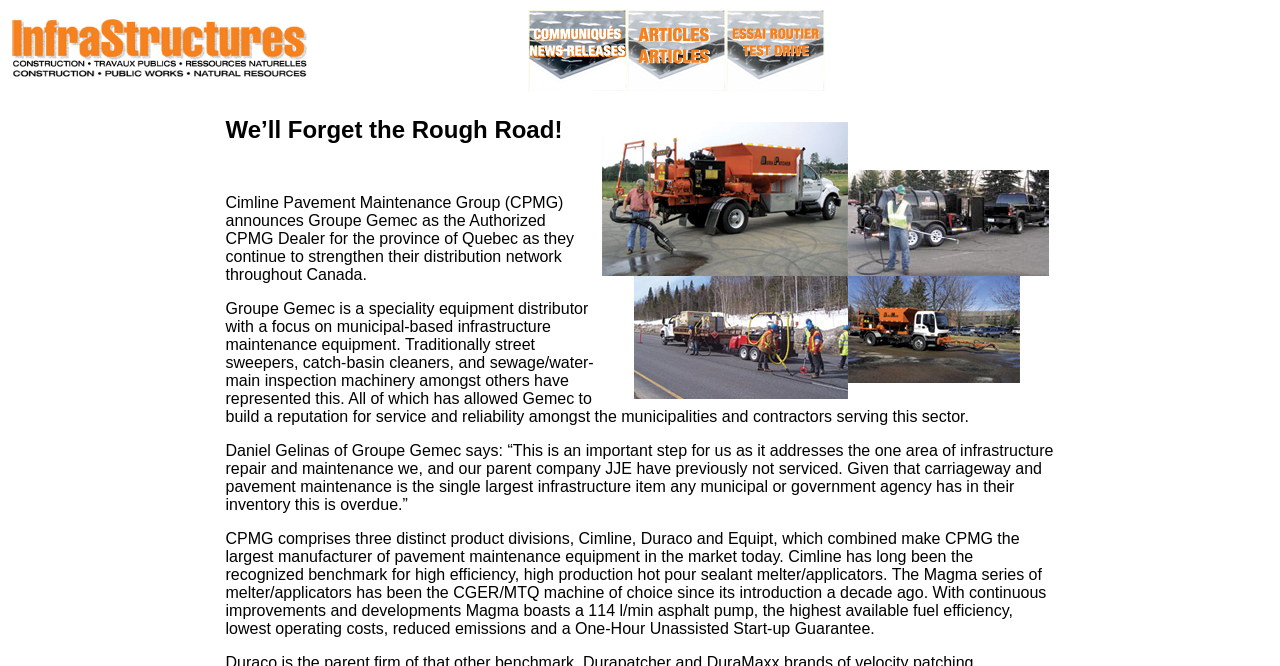Explain the webpage in detail, including its primary components.

The webpage appears to be a blog or news article page, with a focus on infrastructure-related topics. At the top, there is a header section with a logo image on the left, linked to another webpage. To the right of the logo, there are three smaller images, each linked to a different webpage. These images are arranged horizontally, taking up about half of the width of the page.

Below the header section, there is a large image that spans about two-thirds of the page's width. This image is positioned near the top-center of the page.

The rest of the page is empty, with no visible text or other content. The title of the page, "InfraStructures - February 2010 - We’ll Forget the Rough Road!", is not displayed as a heading on the page itself, but rather serves as the title of the webpage.